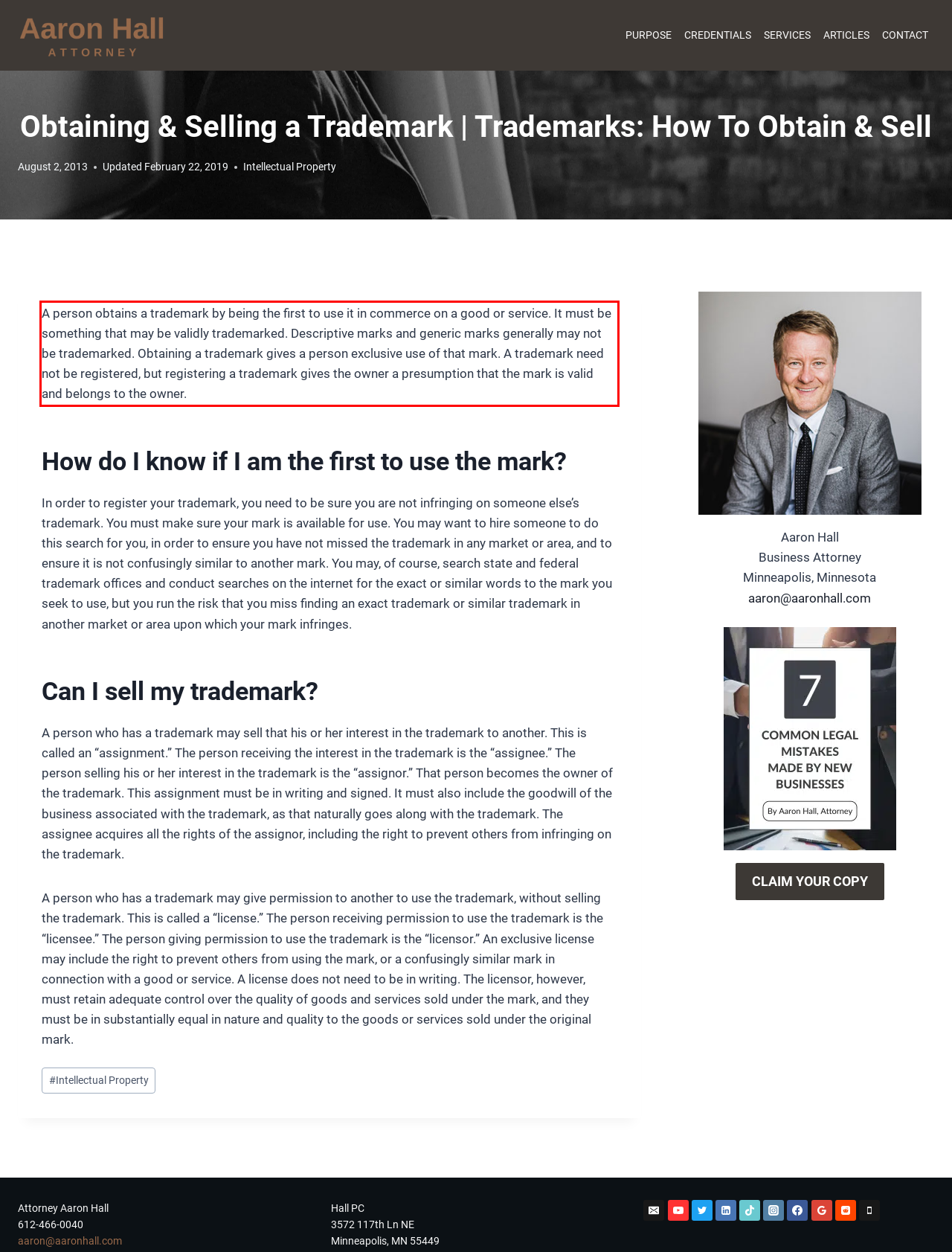Look at the screenshot of the webpage, locate the red rectangle bounding box, and generate the text content that it contains.

A person obtains a trademark by being the first to use it in commerce on a good or service. It must be something that may be validly trademarked. Descriptive marks and generic marks generally may not be trademarked. Obtaining a trademark gives a person exclusive use of that mark. A trademark need not be registered, but registering a trademark gives the owner a presumption that the mark is valid and belongs to the owner.